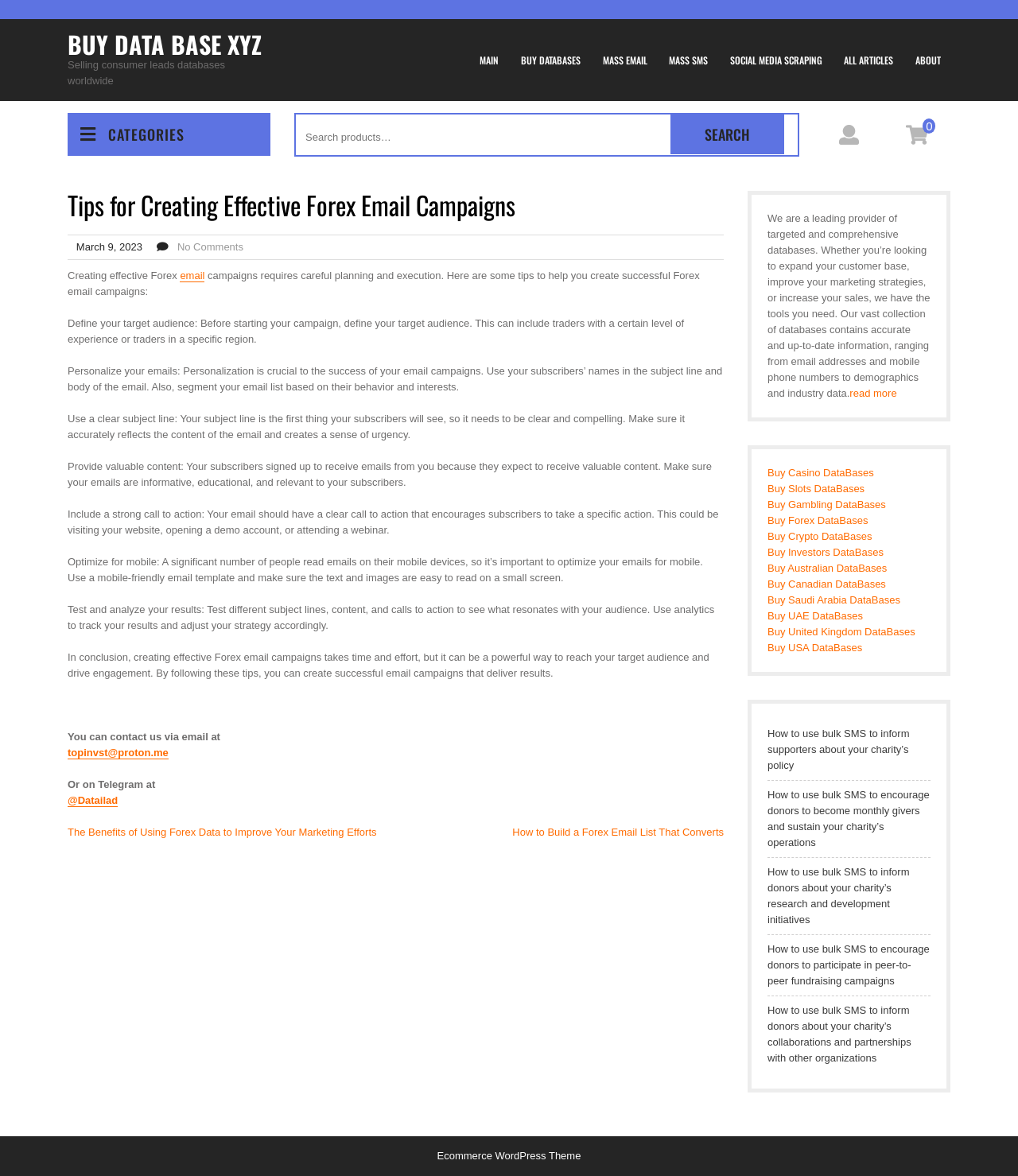Answer with a single word or phrase: 
What is the topic of the article?

Forex email campaigns